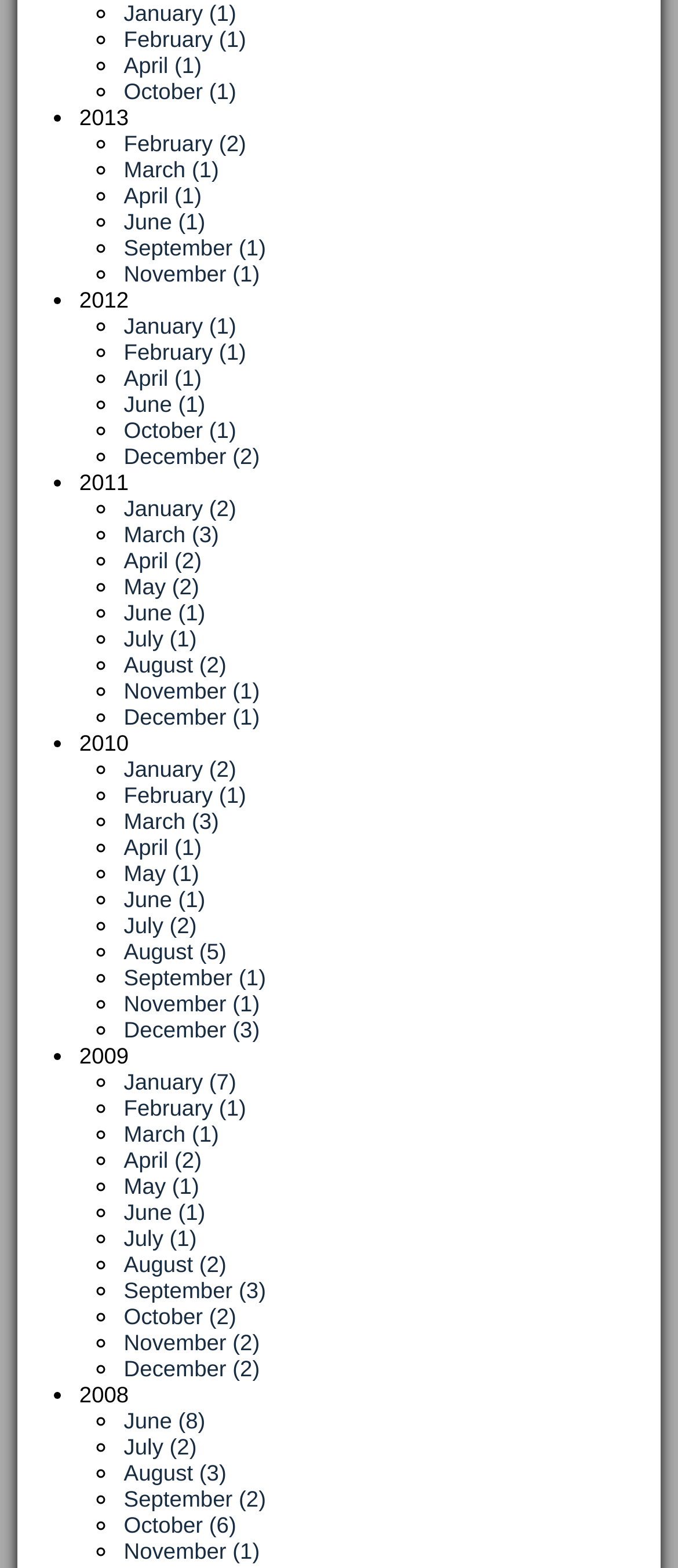Provide a one-word or one-phrase answer to the question:
What is the latest year listed?

2013